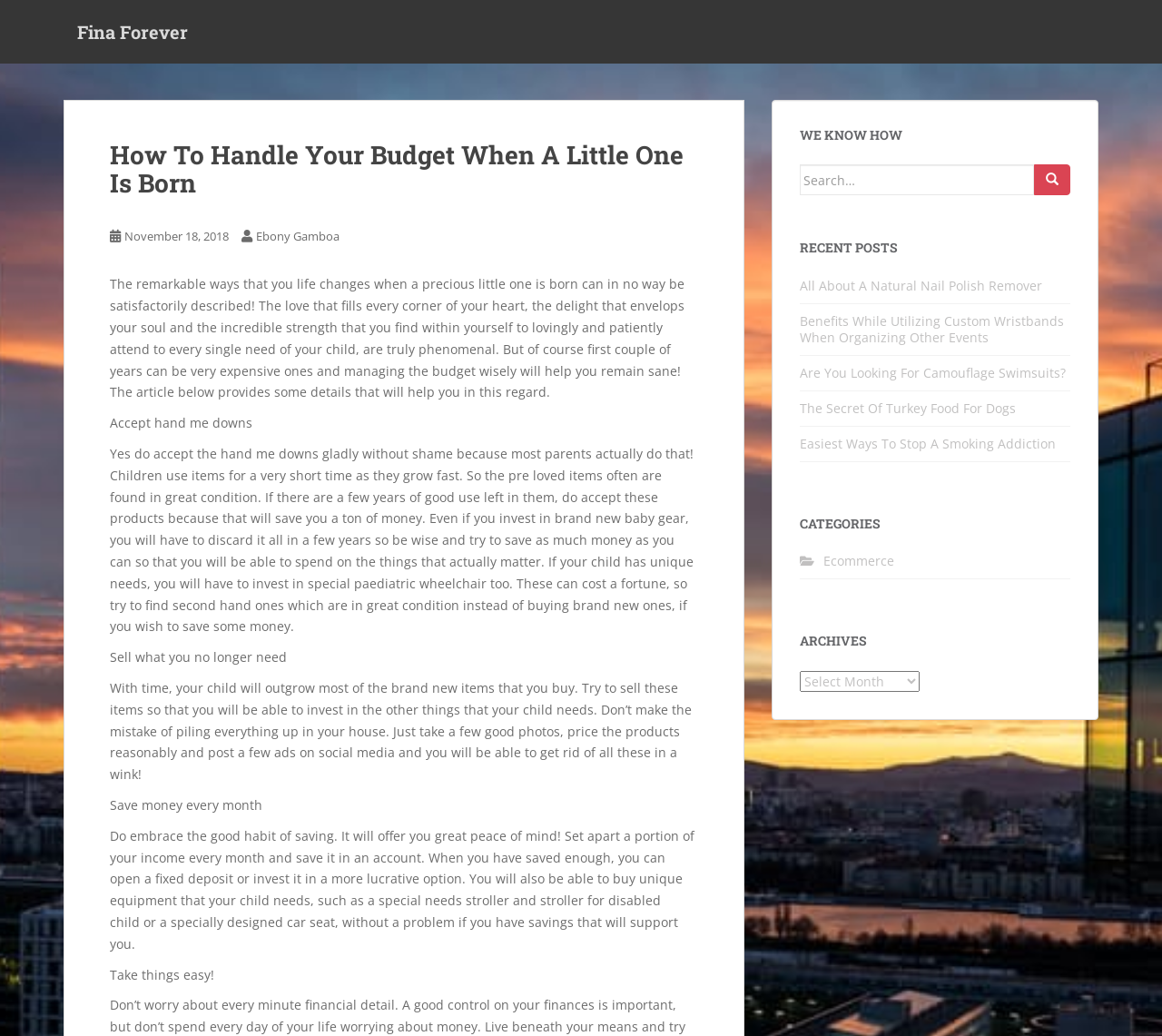Locate the bounding box coordinates of the UI element described by: "Ecommerce". Provide the coordinates as four float numbers between 0 and 1, formatted as [left, top, right, bottom].

[0.709, 0.533, 0.77, 0.55]